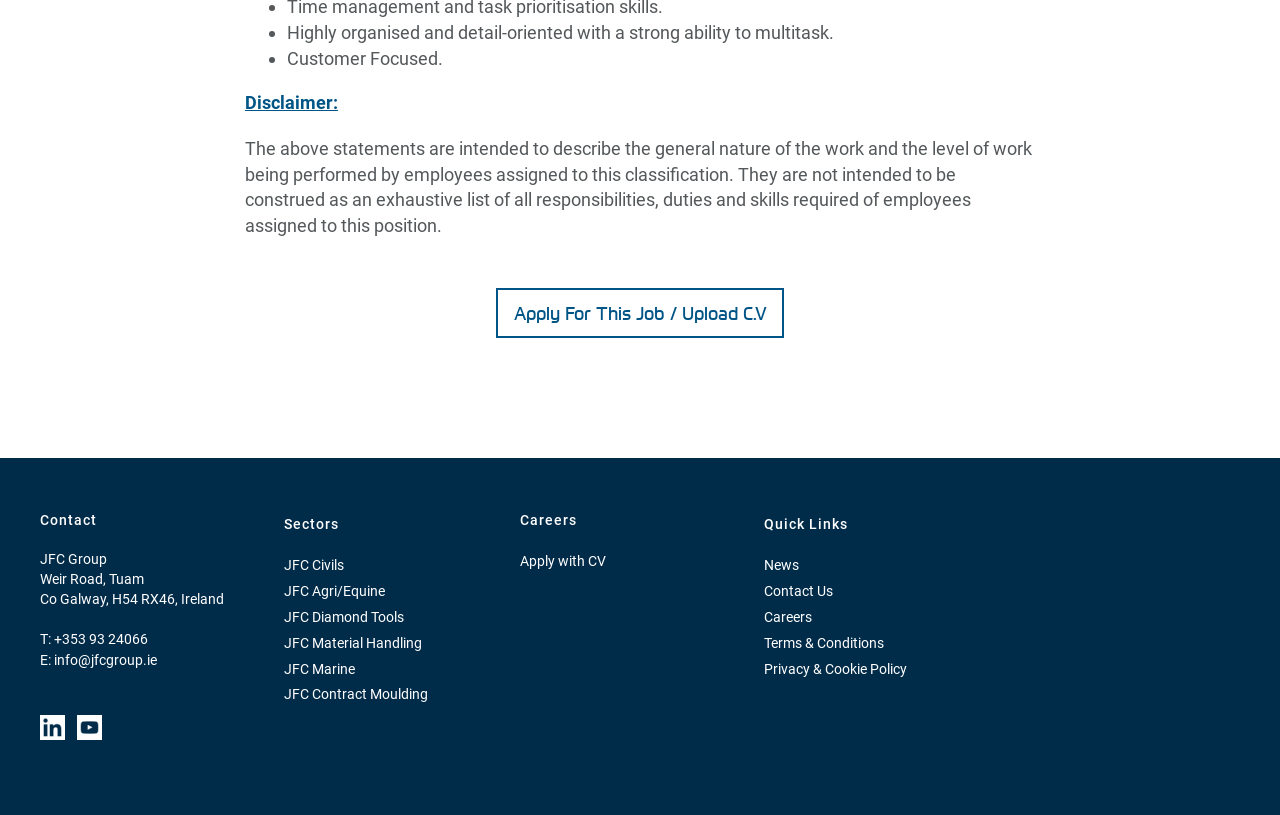Could you locate the bounding box coordinates for the section that should be clicked to accomplish this task: "Contact us".

[0.597, 0.71, 0.651, 0.742]